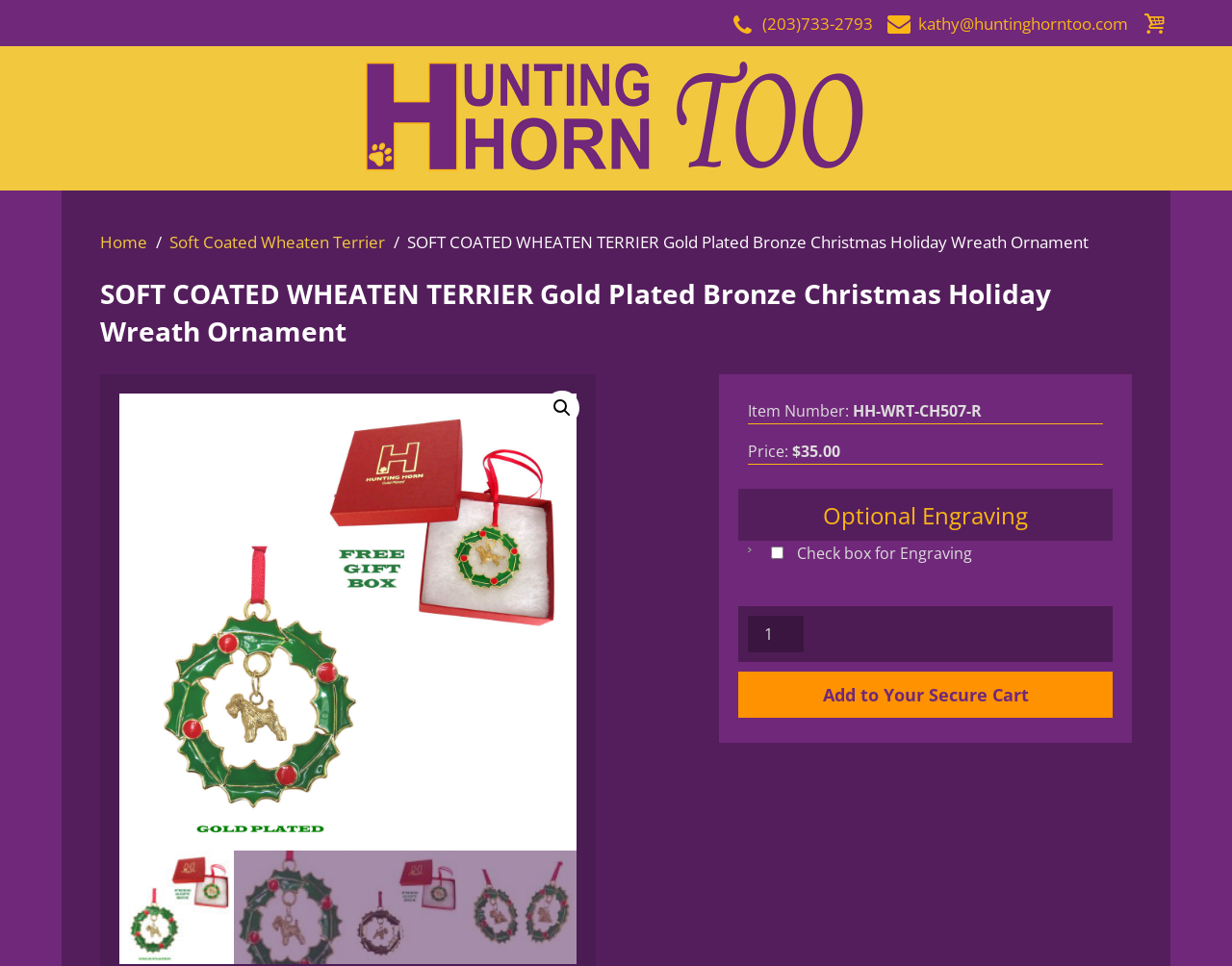Use a single word or phrase to answer the following:
What is the function of the button?

Add to cart